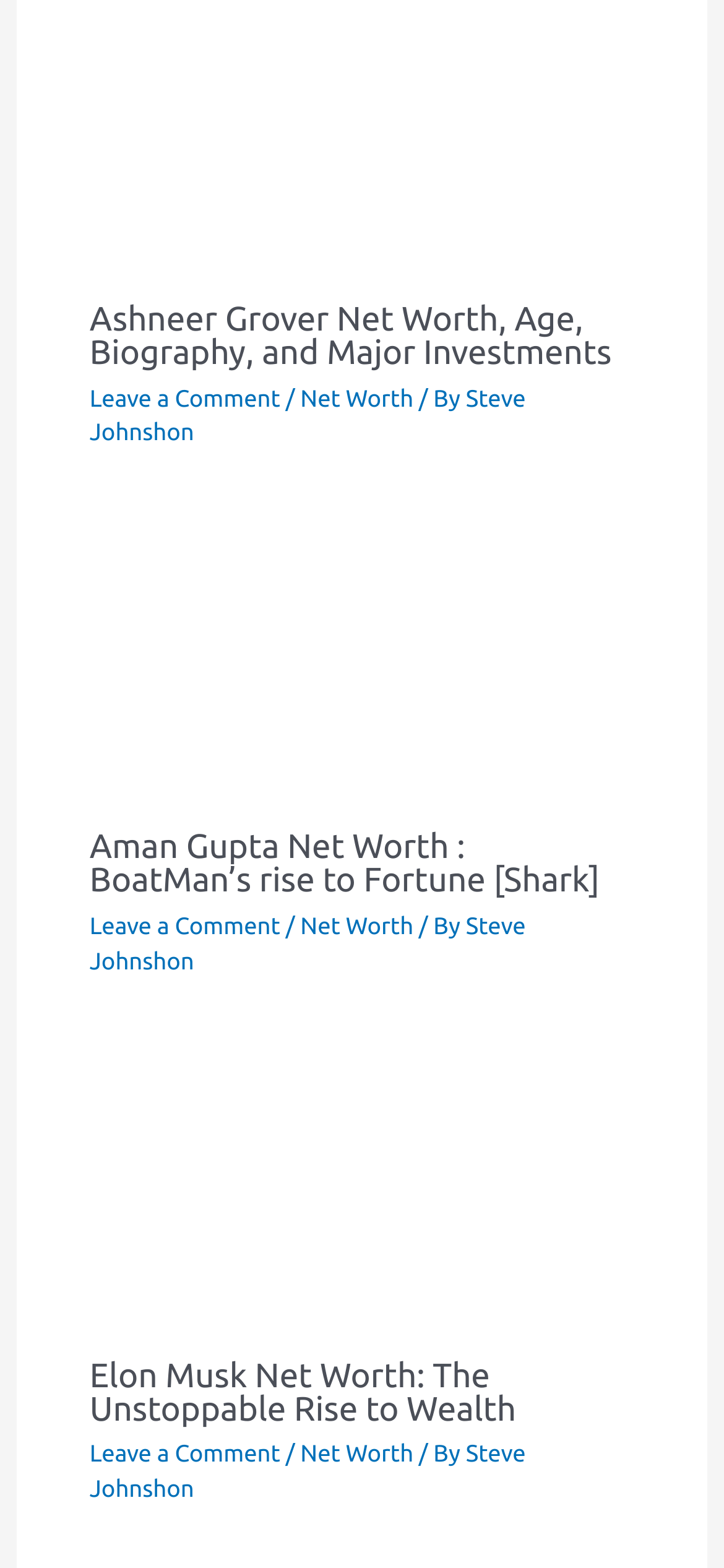What is the name of the author of the first article?
Please respond to the question with a detailed and informative answer.

I looked at the first 'article' element [57] and found a link element [658] with the text 'Steve Johnshon', which is likely the author of the article.